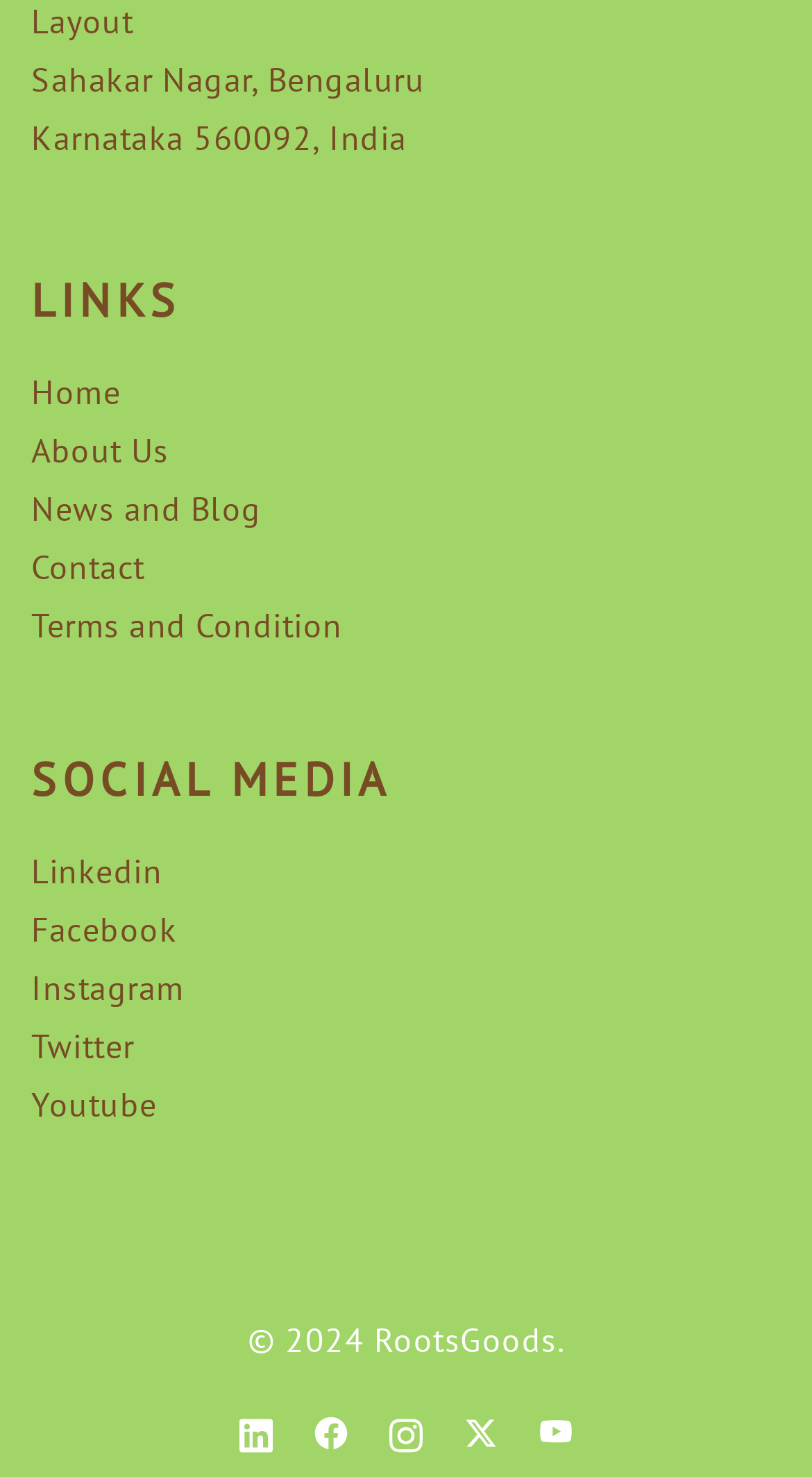How many main links are available in the navigation menu?
Please provide a comprehensive answer based on the information in the image.

I counted the number of main links by looking at the links under the 'LINKS' heading, which includes links to Home, About Us, News and Blog, Contact, and Terms and Condition.